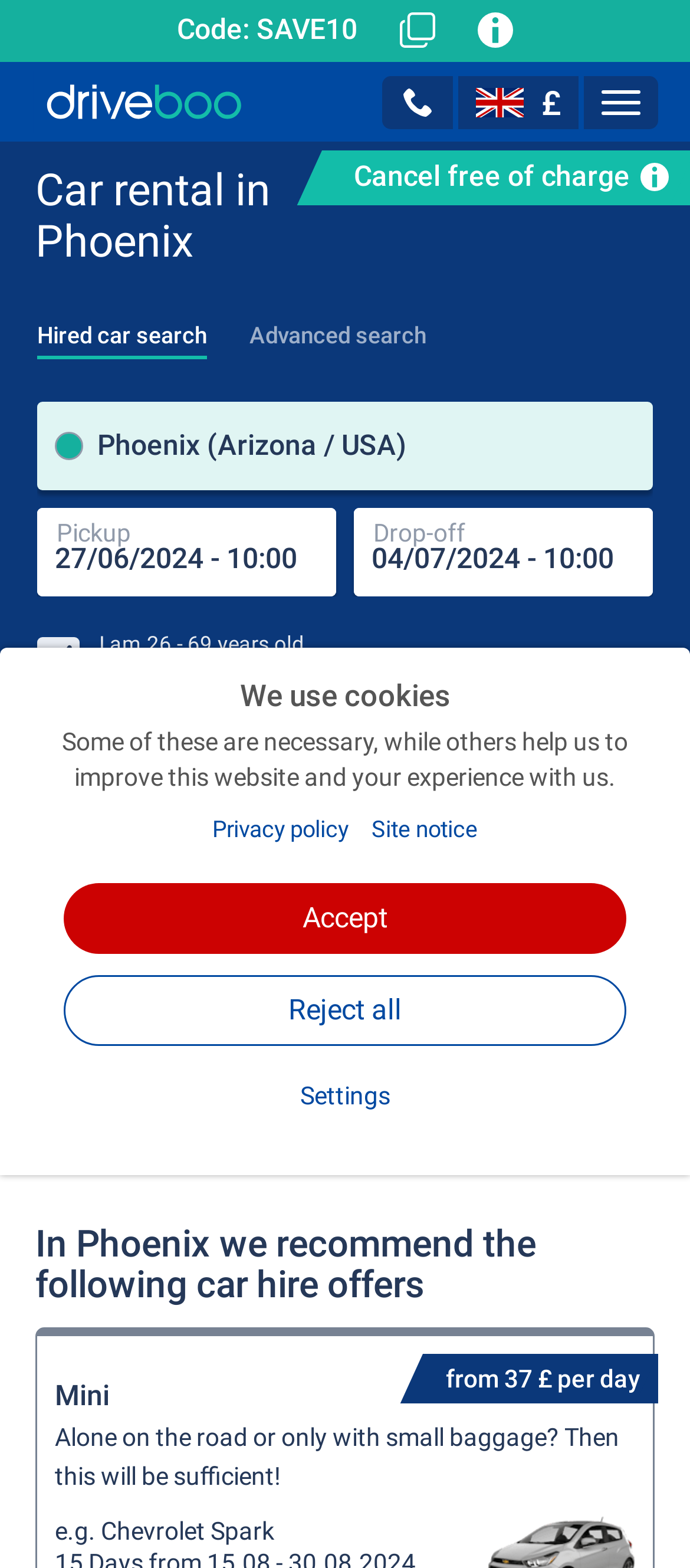How many car hire suppliers are available?
Refer to the image and offer an in-depth and detailed answer to the question.

The webpage states that there are over 50 car hire suppliers available at more than 140,000 hired car stations worldwide, indicating a wide range of options for users.